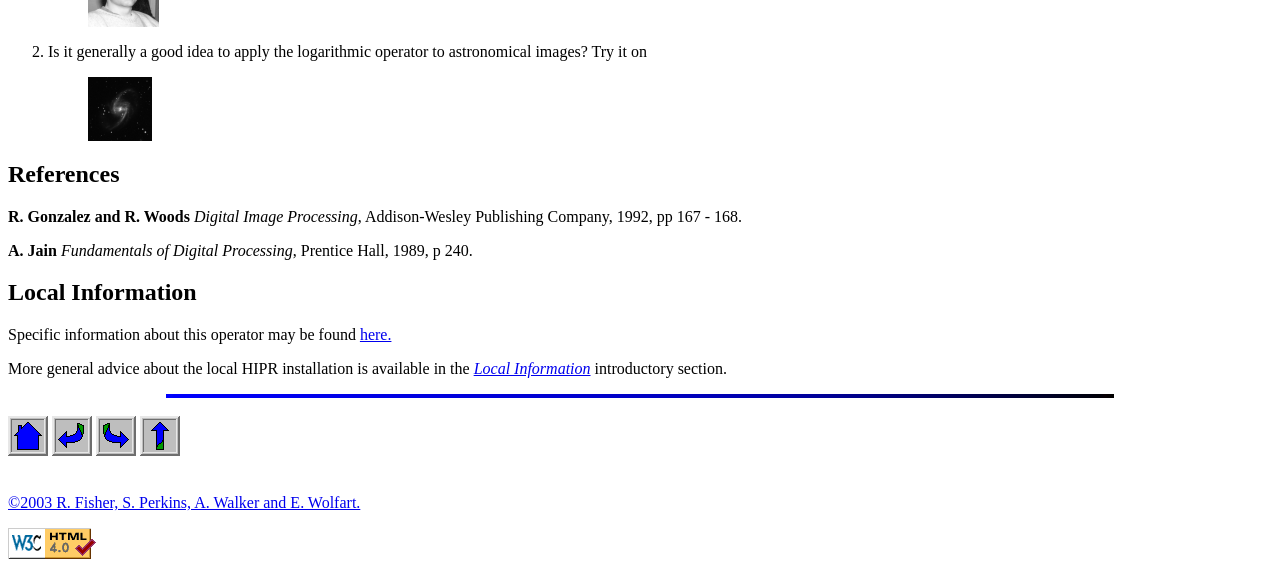Identify the bounding box coordinates of the region I need to click to complete this instruction: "View the Local Information section".

[0.006, 0.486, 0.994, 0.533]